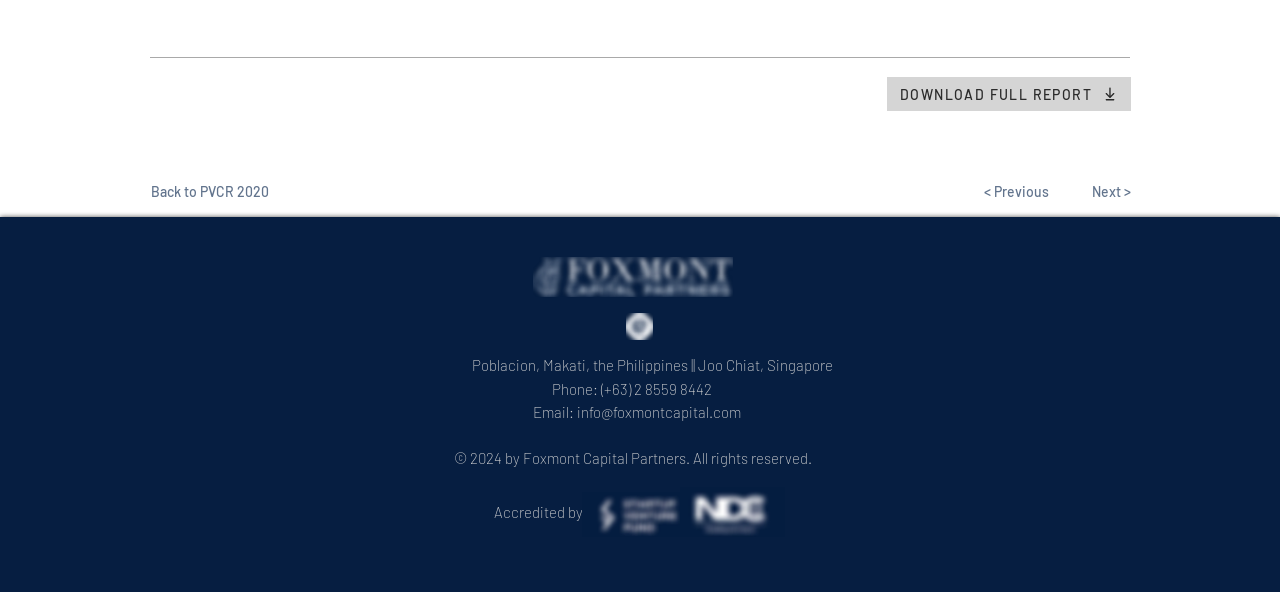What is the company name?
Using the picture, provide a one-word or short phrase answer.

Foxmont Capital Partners